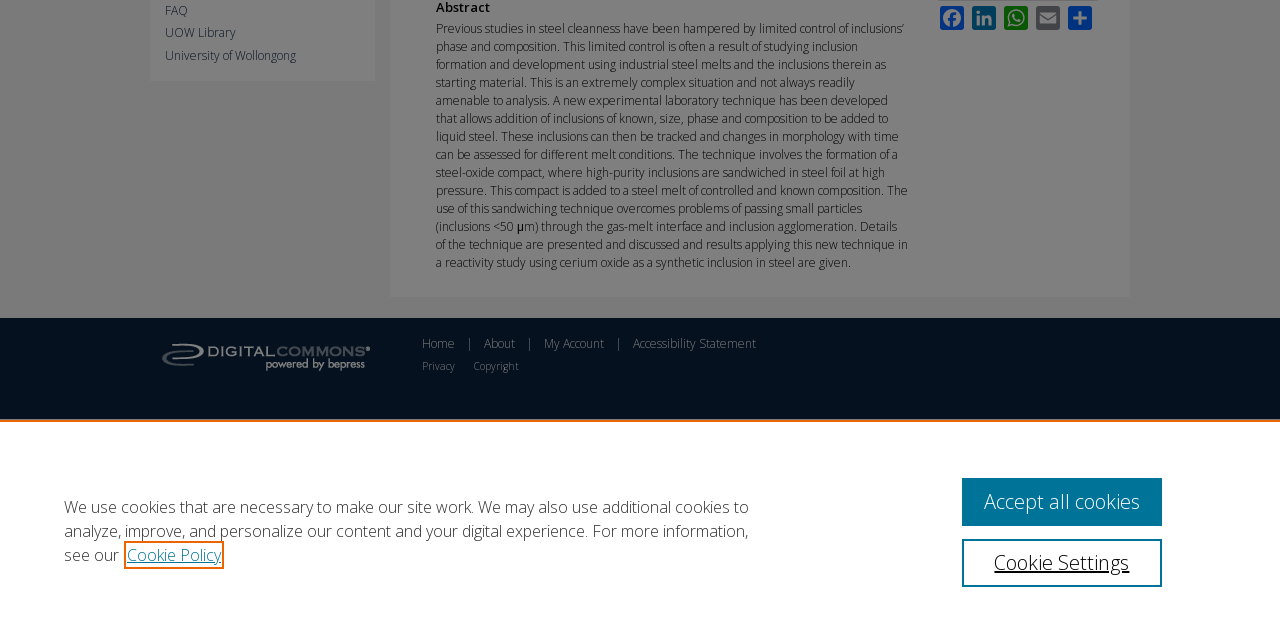Determine the bounding box coordinates for the HTML element described here: "Accessibility Statement".

[0.495, 0.523, 0.591, 0.55]